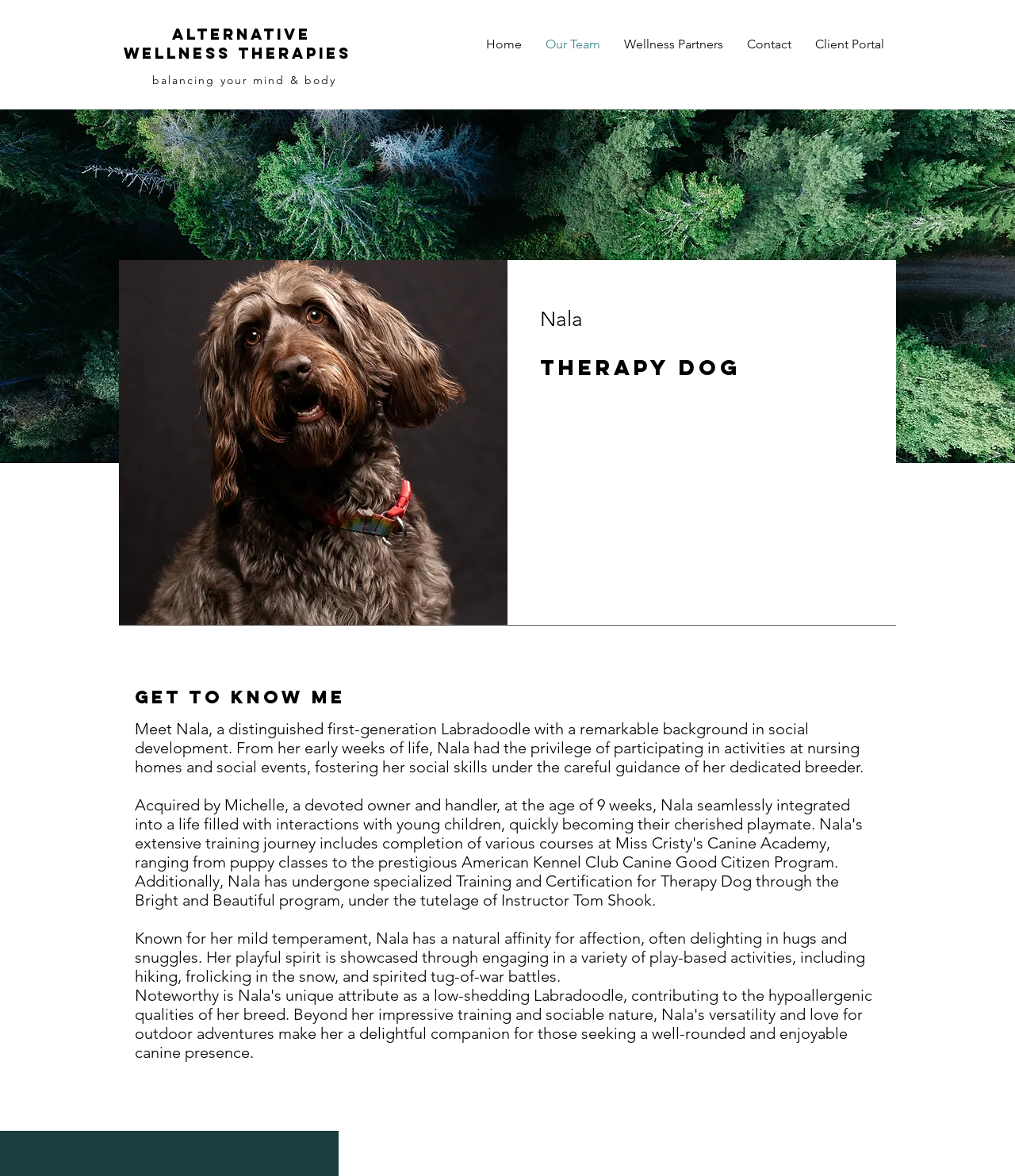Locate the bounding box coordinates of the clickable element to fulfill the following instruction: "Get to know Nala". Provide the coordinates as four float numbers between 0 and 1 in the format [left, top, right, bottom].

[0.133, 0.584, 0.867, 0.602]